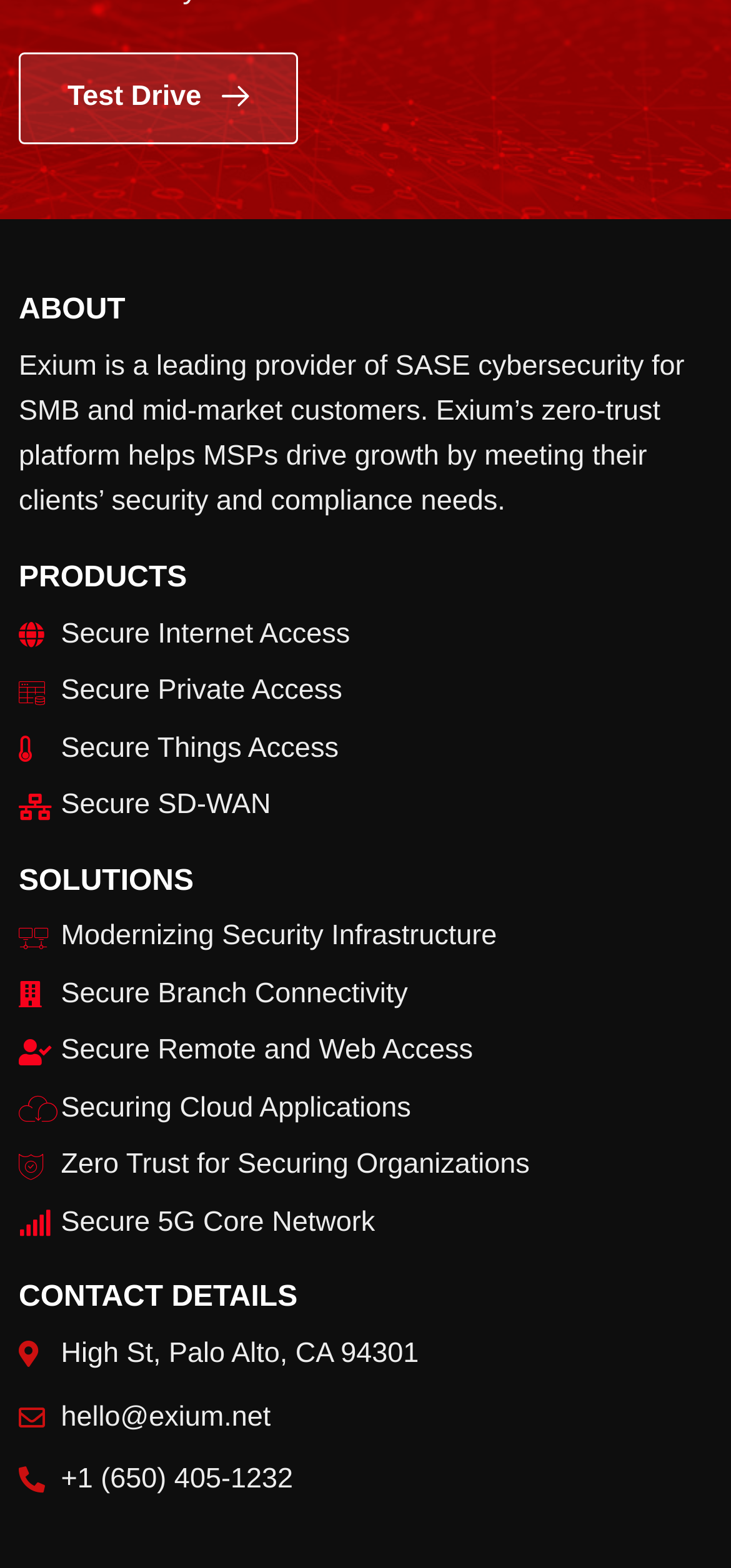Identify the bounding box coordinates of the area you need to click to perform the following instruction: "Contact Exium via email".

[0.026, 0.891, 0.974, 0.918]